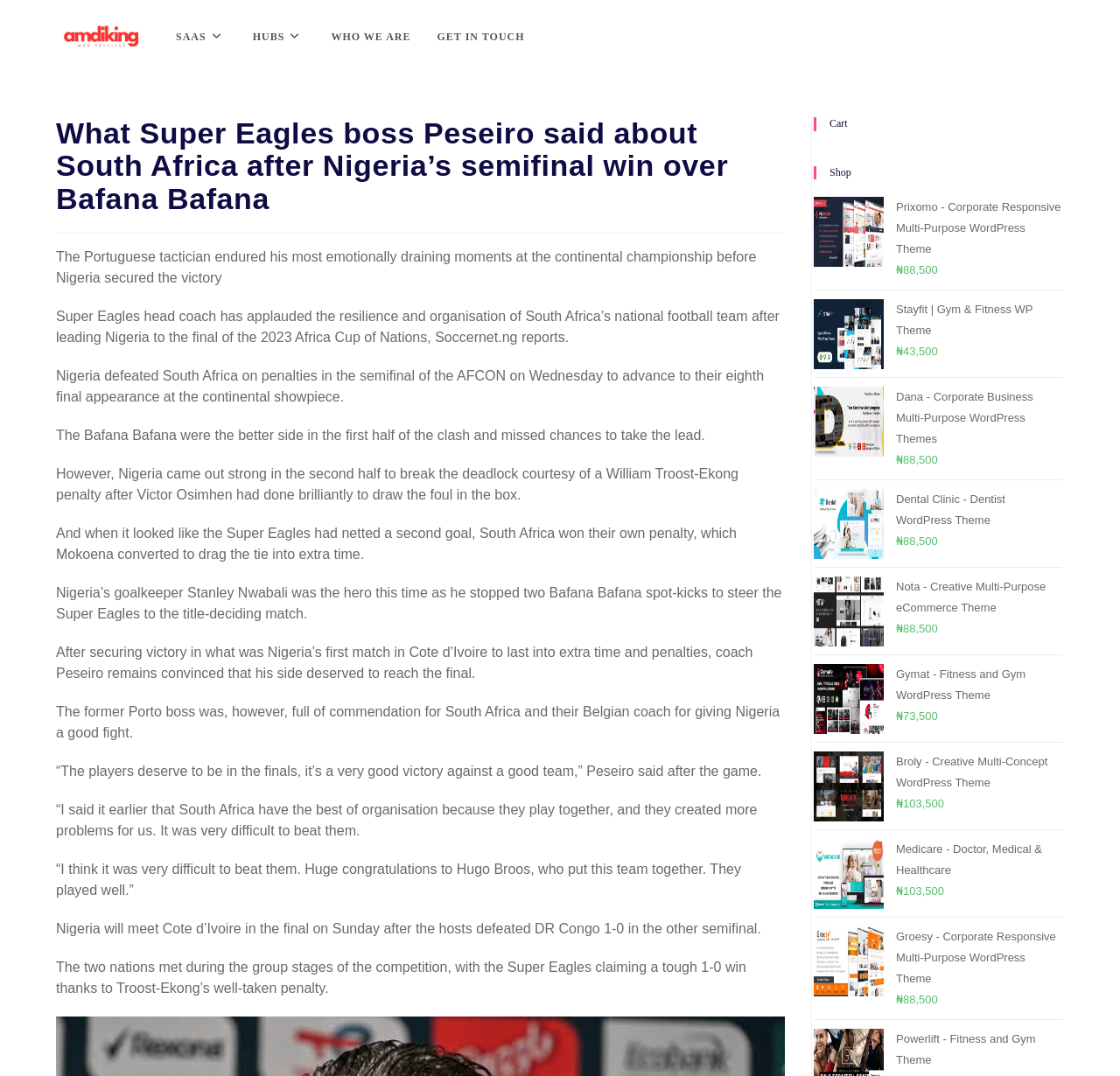Please answer the following question using a single word or phrase: 
What is the name of the football team mentioned in the article?

Super Eagles